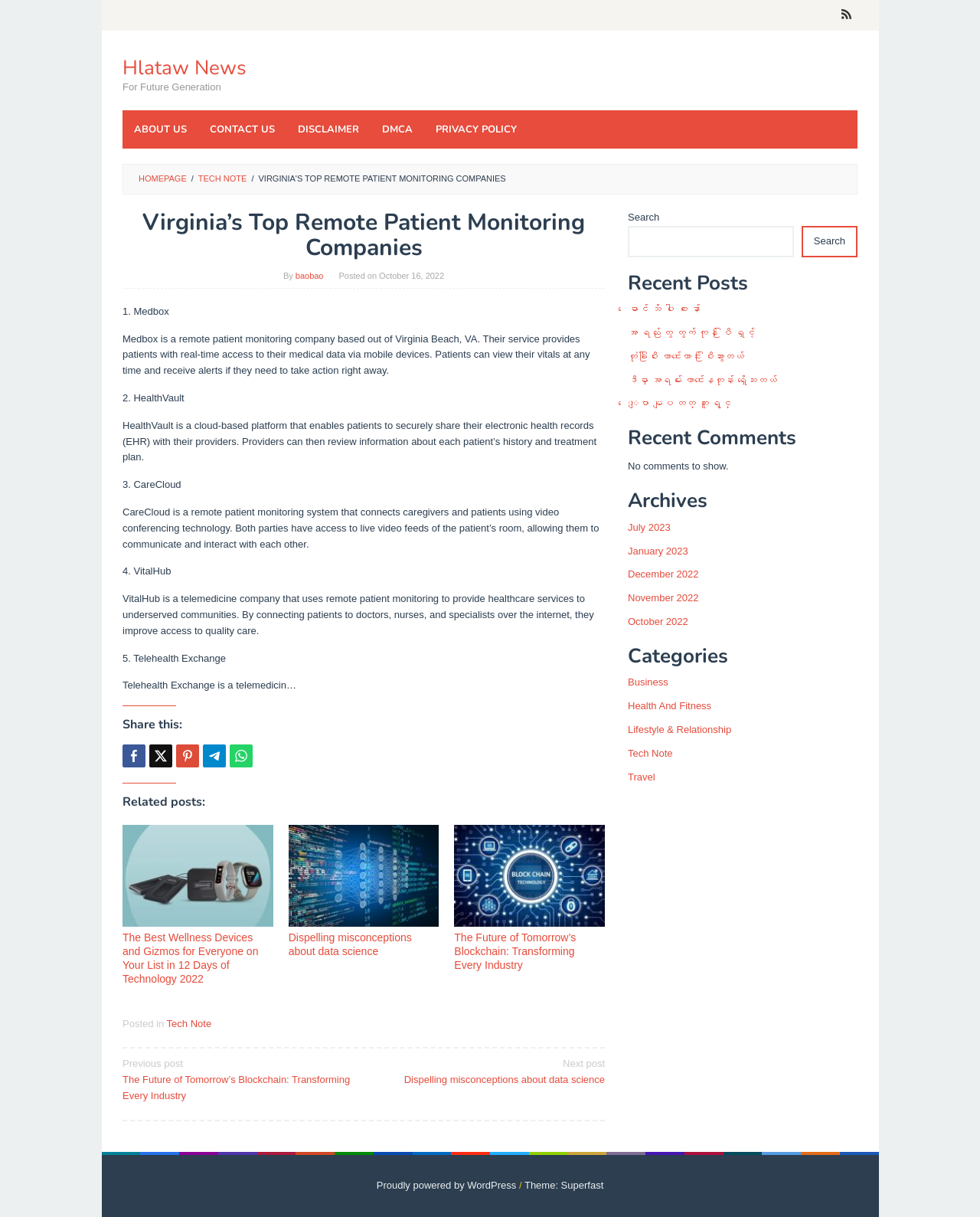Using the provided element description, identify the bounding box coordinates as (top-left x, top-left y, bottom-right x, bottom-right y). Ensure all values are between 0 and 1. Description: ဒီမှာ အရမ်း ကောင်းနေတုန်း ရှိသေးတယ်

[0.641, 0.307, 0.793, 0.317]